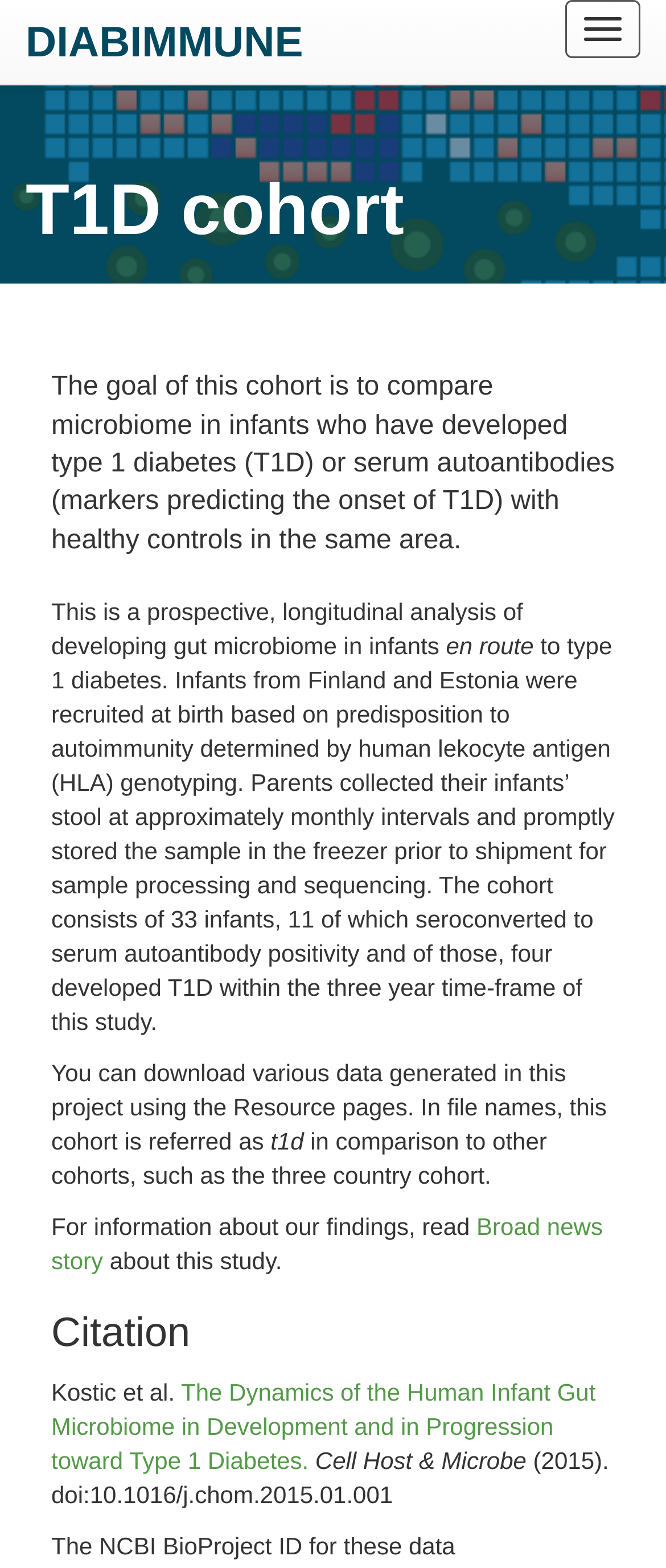Create an elaborate caption for the webpage.

The webpage is about the DIABIMMUNE project, specifically the T1D cohort. At the top, there is a button to toggle navigation and a link to the project's title. Below the title, there is a heading that reads "T1D cohort". 

The main content of the page is divided into several paragraphs of text. The first paragraph explains the goal of the cohort, which is to compare the microbiome of infants who have developed type 1 diabetes or serum autoantibodies with healthy controls. The second paragraph describes the methodology of the study, including the recruitment of infants from Finland and Estonia and the collection of stool samples. 

The third paragraph provides more details about the cohort, including the number of infants and the outcome of the study. There is also a mention of the availability of data generated in the project, which can be downloaded from the Resource pages. 

Further down, there is a section that mentions the findings of the study, with a link to a Broad news story. Below this, there is a heading that reads "Citation", followed by the citation information for the study, including the authors, title, and publication details.